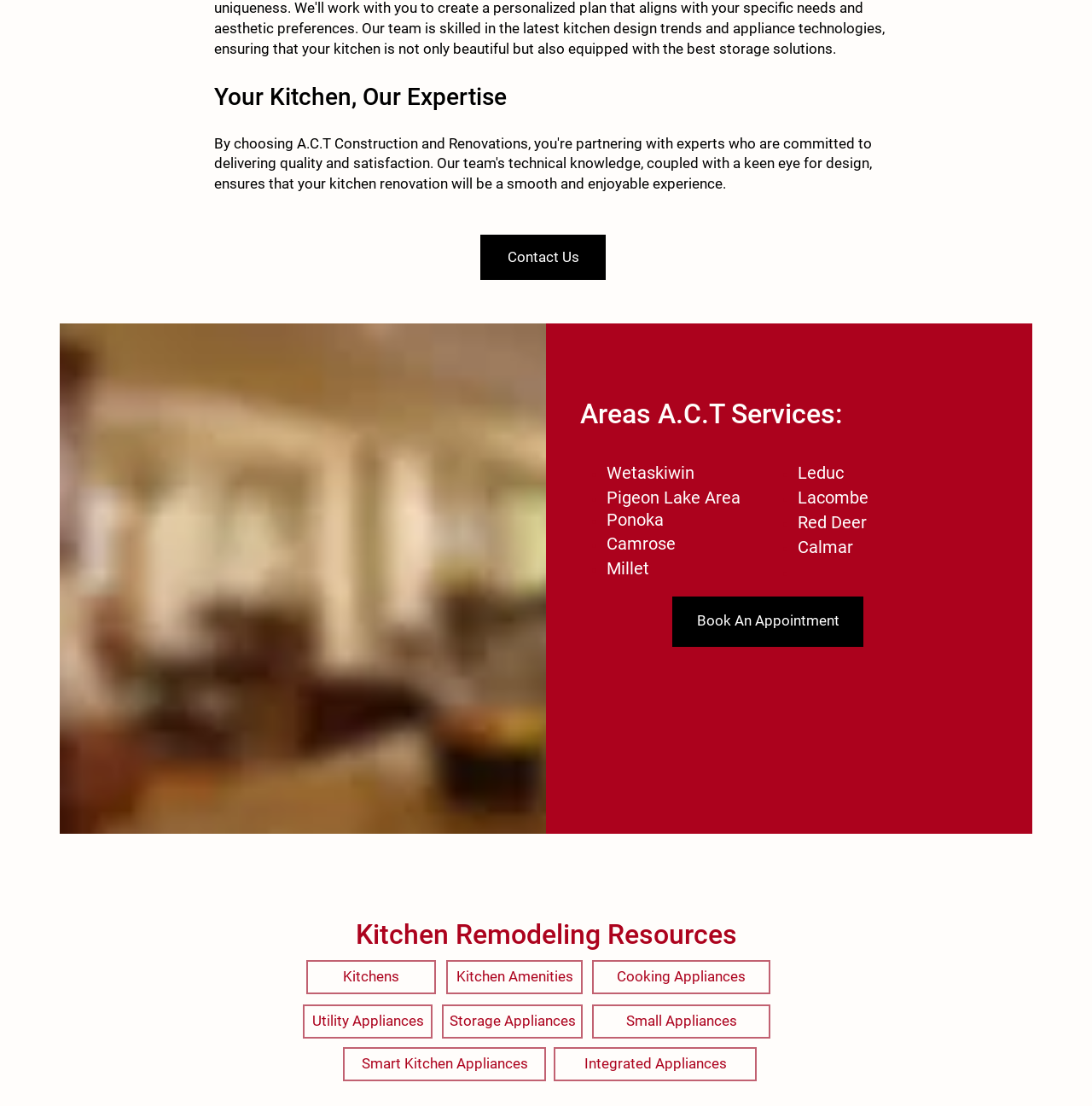What types of appliances are discussed on the page?
Please provide a single word or phrase as your answer based on the image.

Kitchen appliances